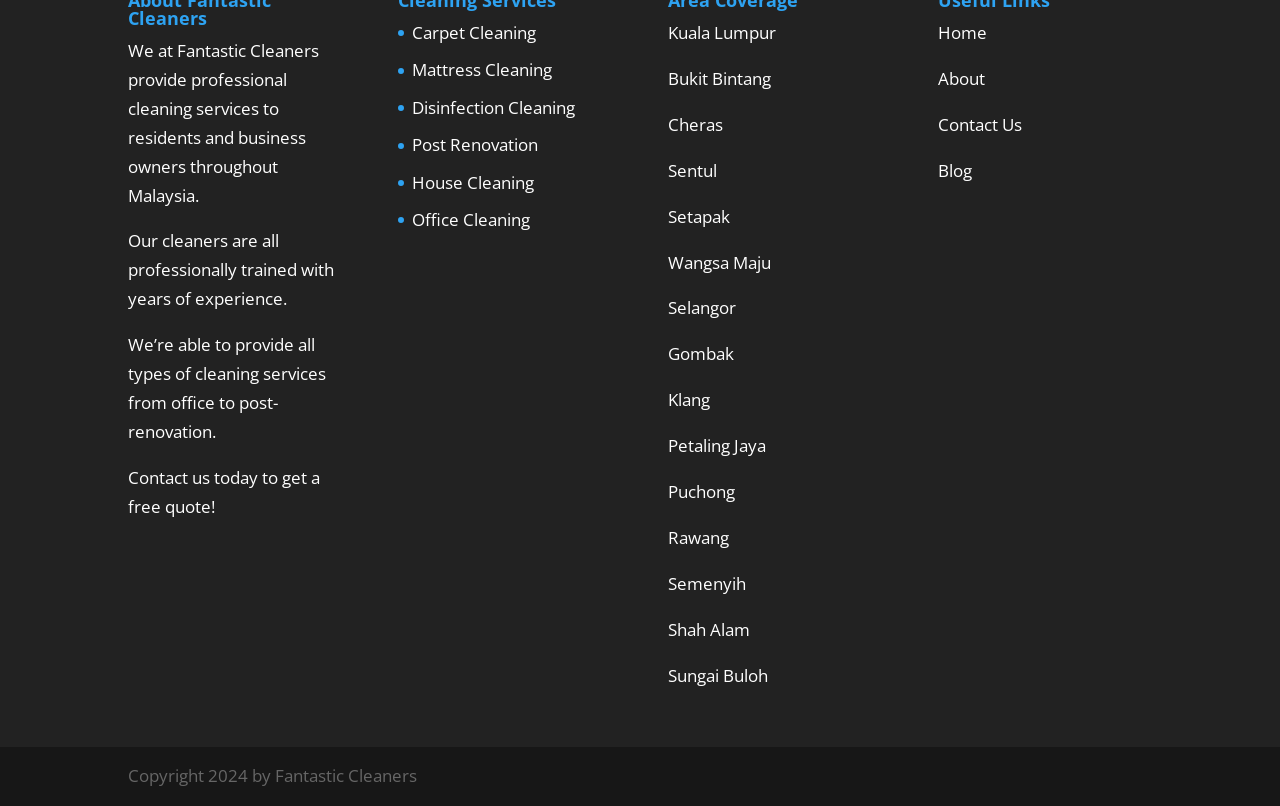In which locations does Fantastic Cleaners operate?
Give a comprehensive and detailed explanation for the question.

The webpage lists multiple locations in Malaysia where Fantastic Cleaners operates, including Kuala Lumpur, Bukit Bintang, Cheras, Sentul, Setapak, Wangsa Maju, Selangor, Gombak, Klang, Petaling Jaya, Puchong, Rawang, Semenyih, Shah Alam, and Sungai Buloh, as indicated by the links on the webpage.